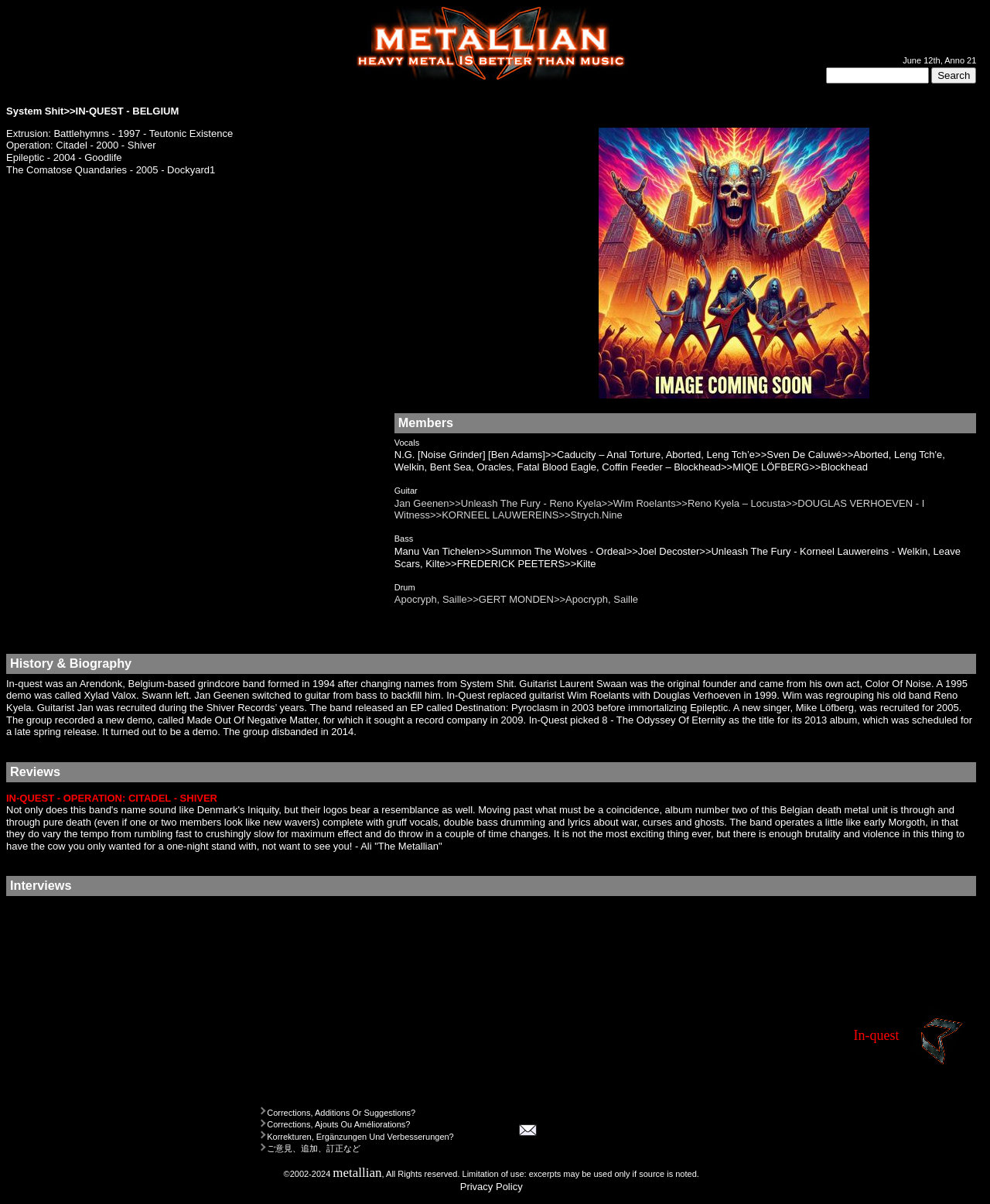Generate a thorough caption that explains the contents of the webpage.

The webpage is dedicated to the encyclopedia of heavy metal, specifically featuring the band In-Quest. At the top, there is a layout table with three cells, containing a non-descriptive text, a link with an image, and a search bar with a textbox and a button. Below this, there is a main section with an article about In-Quest.

The article starts with a heading that reads "System Shit>>IN-QUEST - BELGIUM". Below this, there is a layout table with two cells, containing a text about the band's discography and an image labeled "In-quest image". 

Further down, there is another layout table with two cells, both containing non-descriptive text. This is followed by a layout table with two cells, one containing a text about the band's members and their roles, and the other containing non-descriptive text.

Next, there is a layout table with a single cell containing a text about the band's history and biography, including information about their formation, lineup changes, and discography. This text also includes a review of their album "Operation: Citadel" and an interview.

At the bottom of the page, there is a content information section with several static texts in different languages, asking for corrections, additions, or suggestions. There is also a link with an image, a copyright notice, and a link to the metallian website, along with a limitation of use notice and a link to the privacy policy.